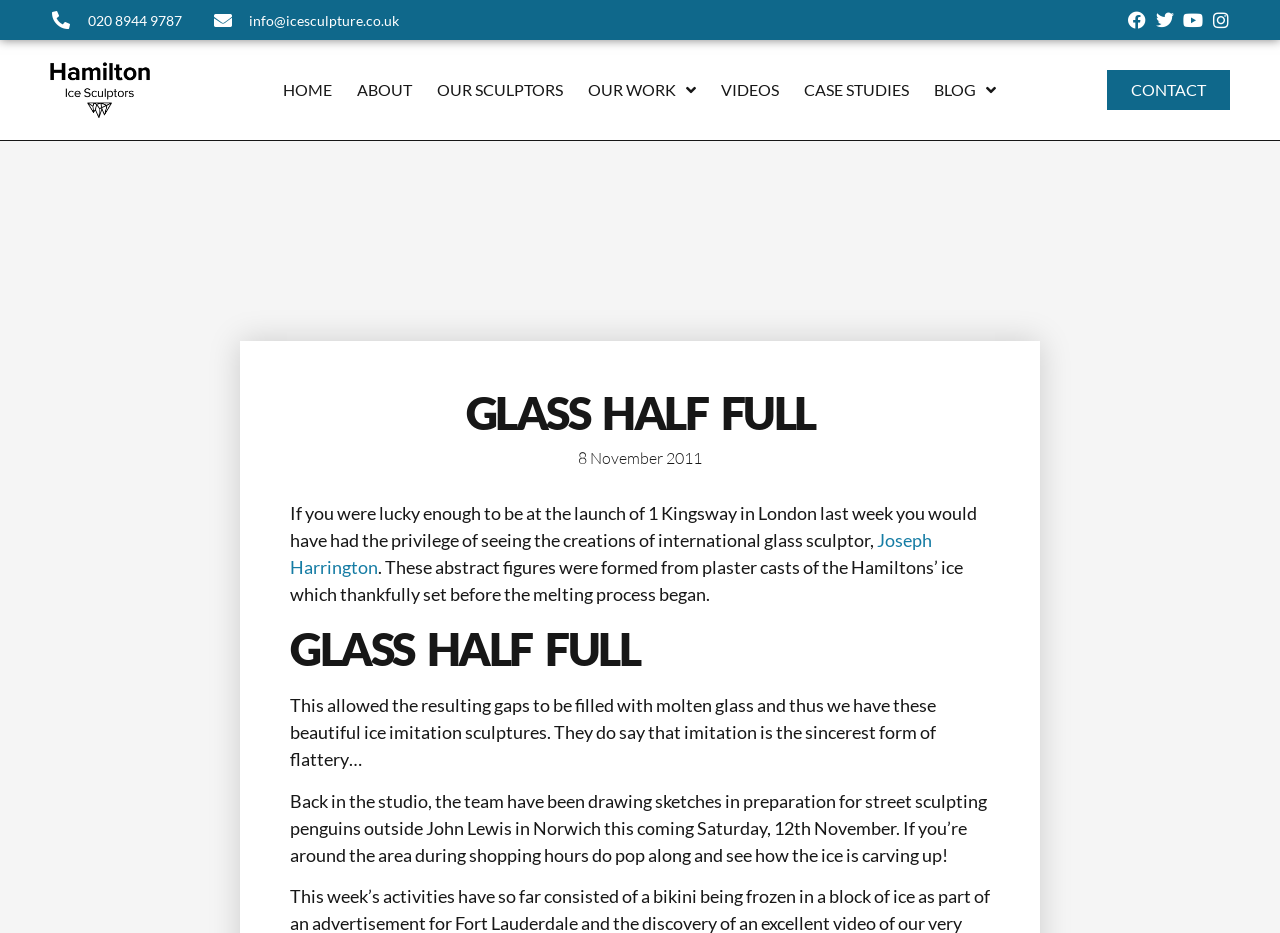What is the name of the company mentioned on the webpage?
Analyze the image and provide a thorough answer to the question.

I found the answer by looking at the logo on the top left of the webpage, which says 'Hamilton Ice Sculptors Logo Black'.